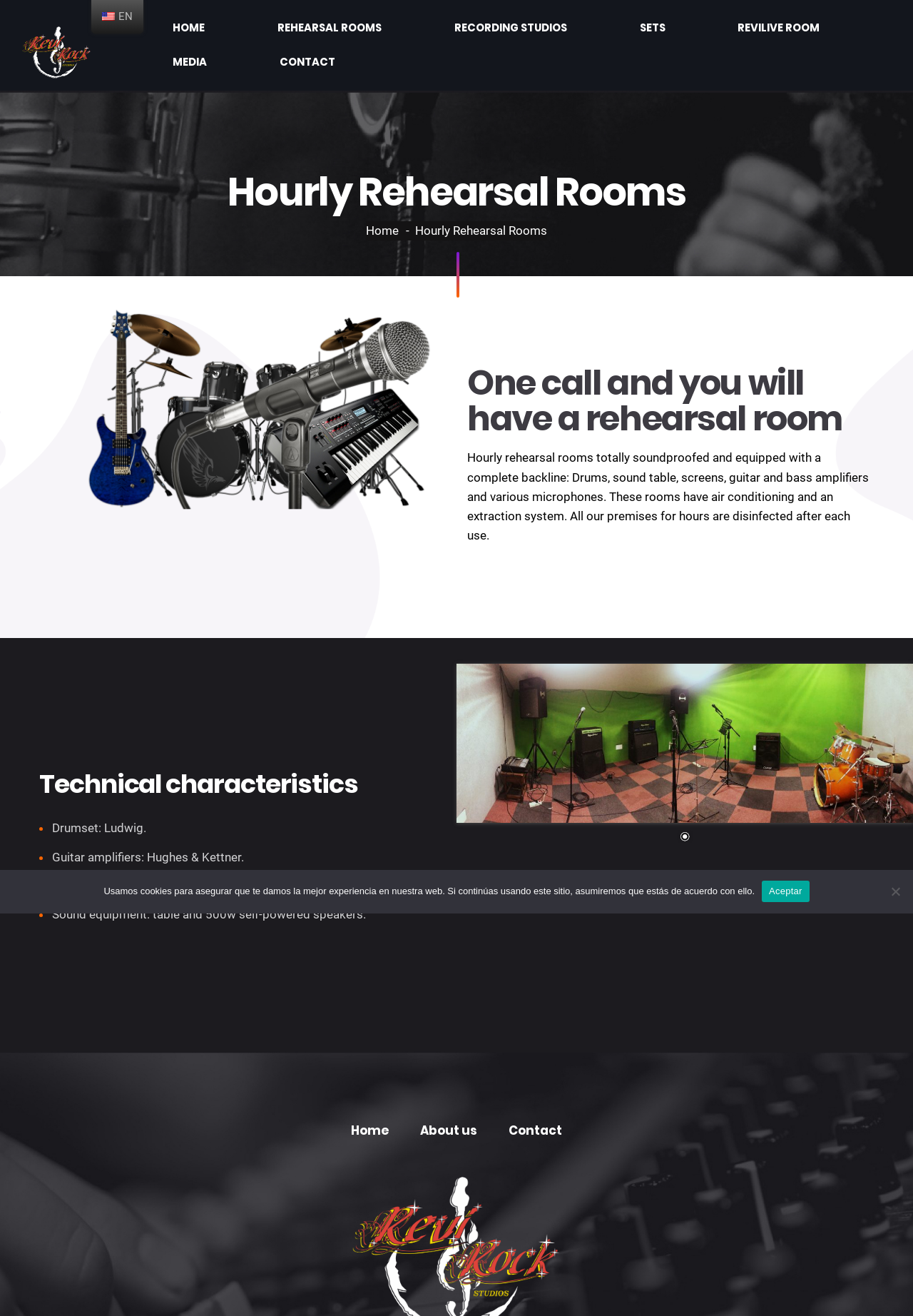Provide the bounding box for the UI element matching this description: "Study in".

None